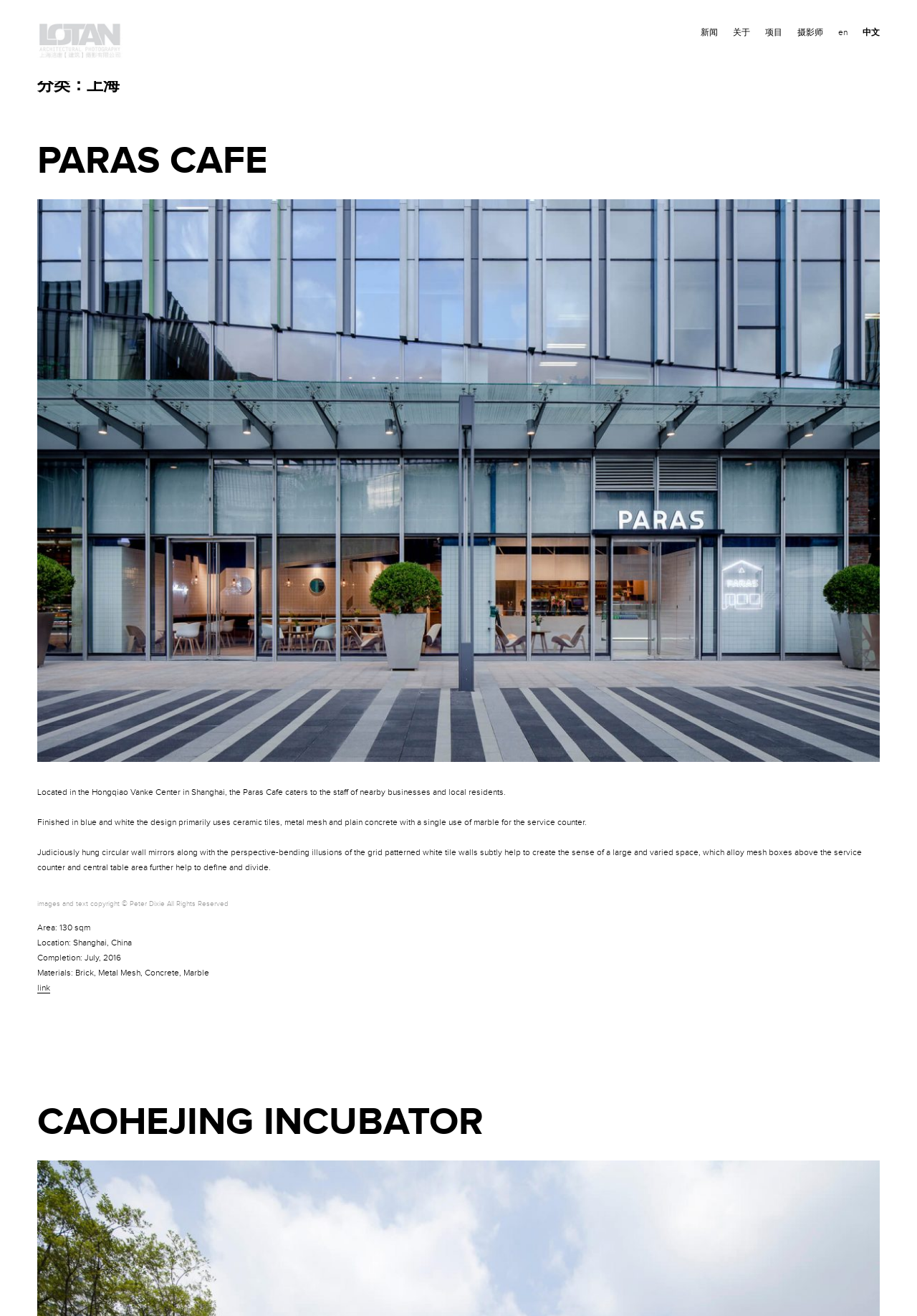What is the location of the Caohejing Incubator?
Based on the screenshot, give a detailed explanation to answer the question.

I found the answer by reading the article section about Caohejing Incubator, which provides details about the incubator's design and features. The text 'Location: Shanghai, China' explicitly states the location of the incubator.